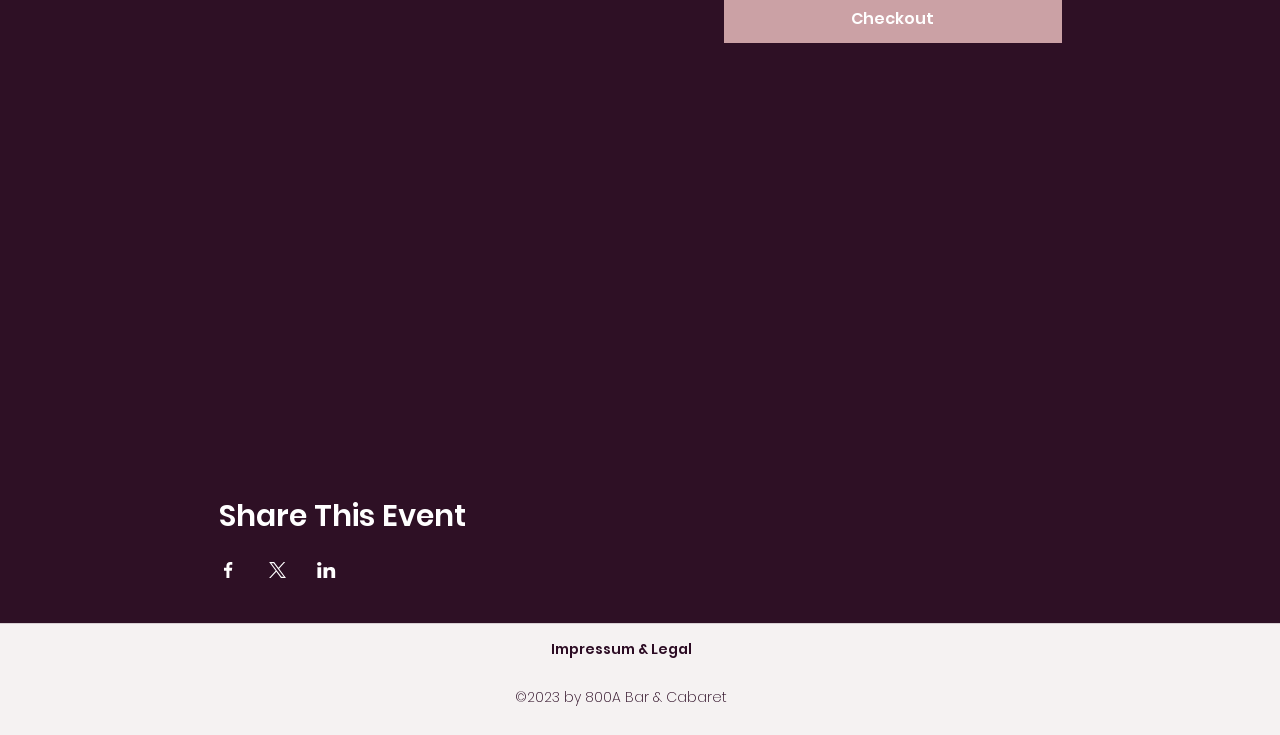Provide your answer in one word or a succinct phrase for the question: 
What social media platforms are linked in the 'Social Bar' section?

Facebook and Instagram